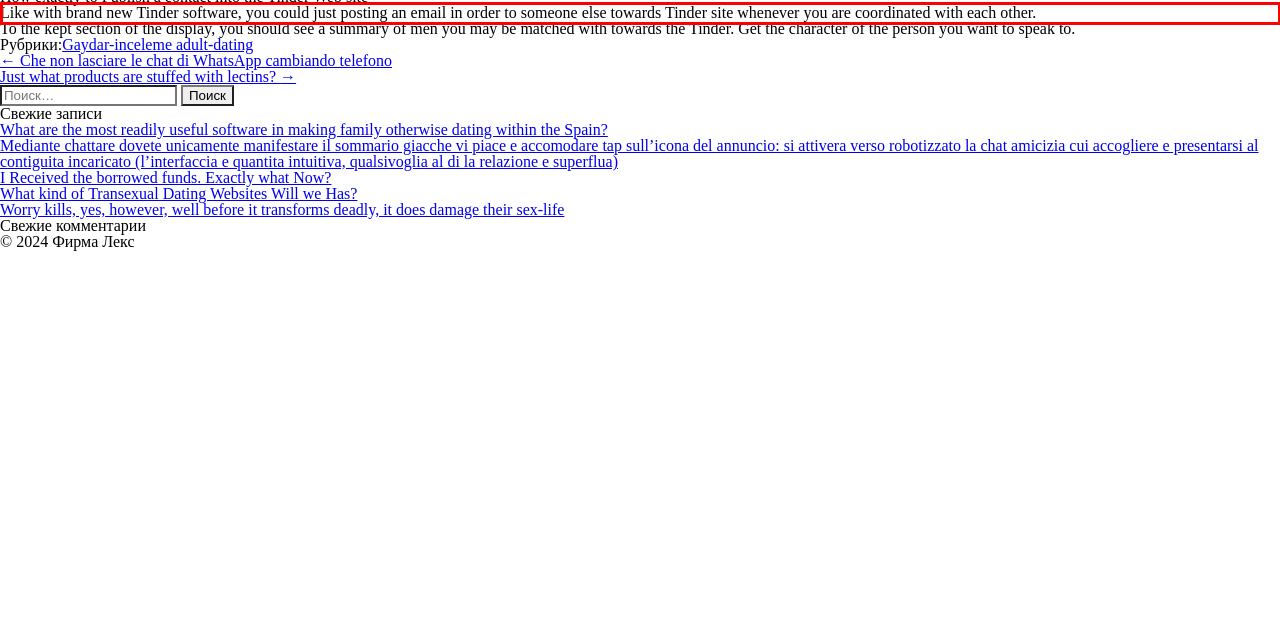Please perform OCR on the UI element surrounded by the red bounding box in the given webpage screenshot and extract its text content.

Like with brand new Tinder software, you could just posting an email in order to someone else towards Tinder site whenever you are coordinated with each other.